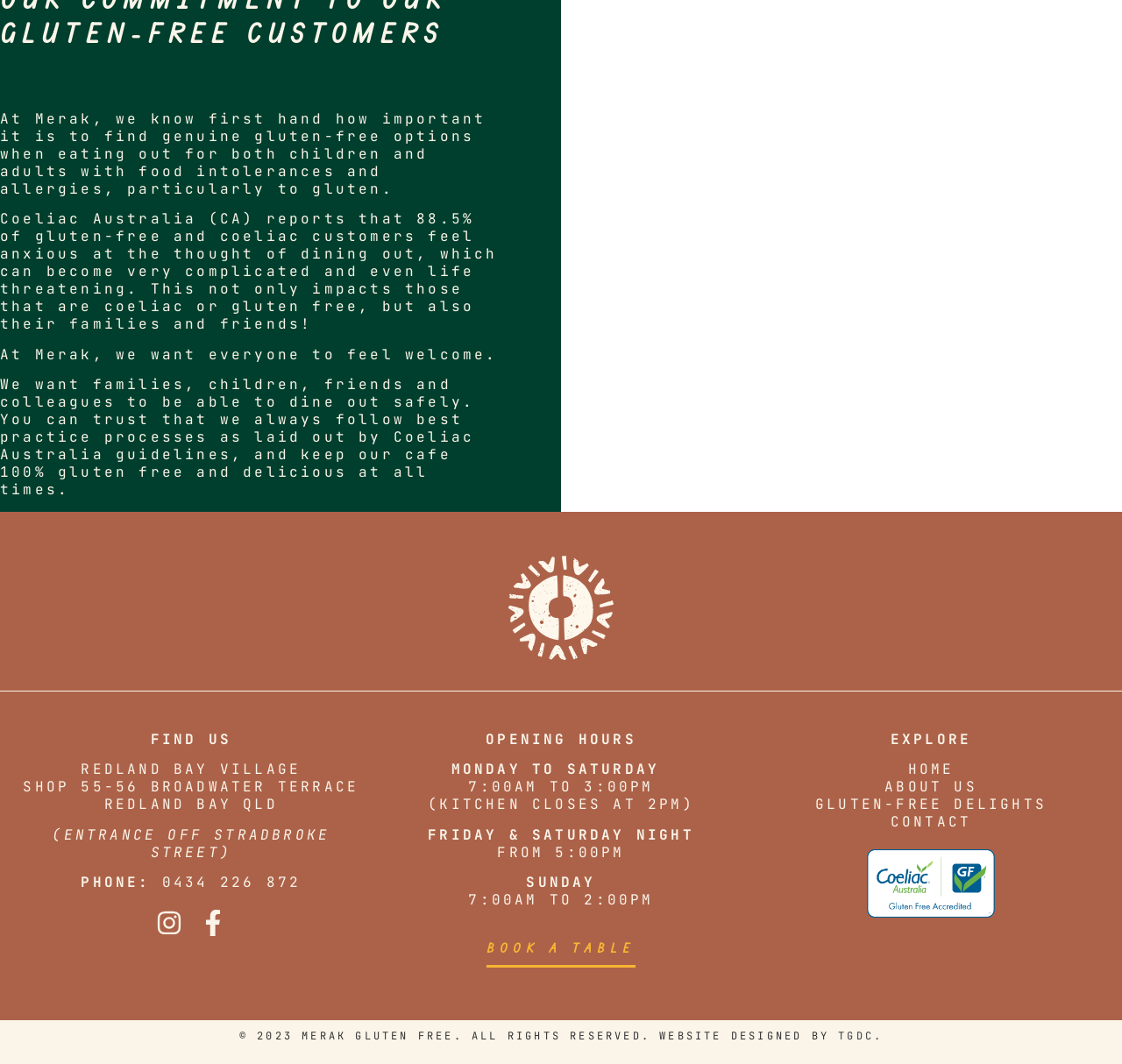Locate the bounding box coordinates of the clickable element to fulfill the following instruction: "Visit Merak Gluten Free's Instagram page". Provide the coordinates as four float numbers between 0 and 1 in the format [left, top, right, bottom].

[0.134, 0.85, 0.167, 0.884]